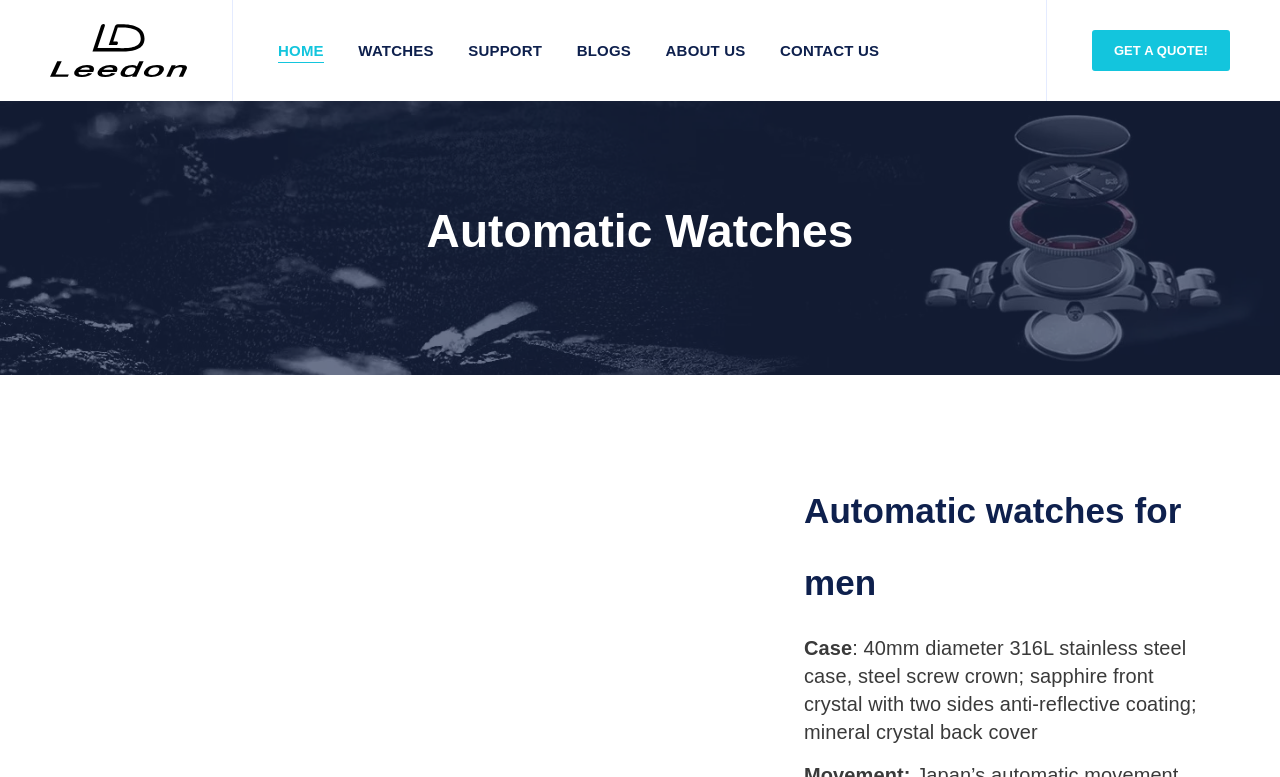Respond with a single word or short phrase to the following question: 
What is the diameter of the watch case?

40mm